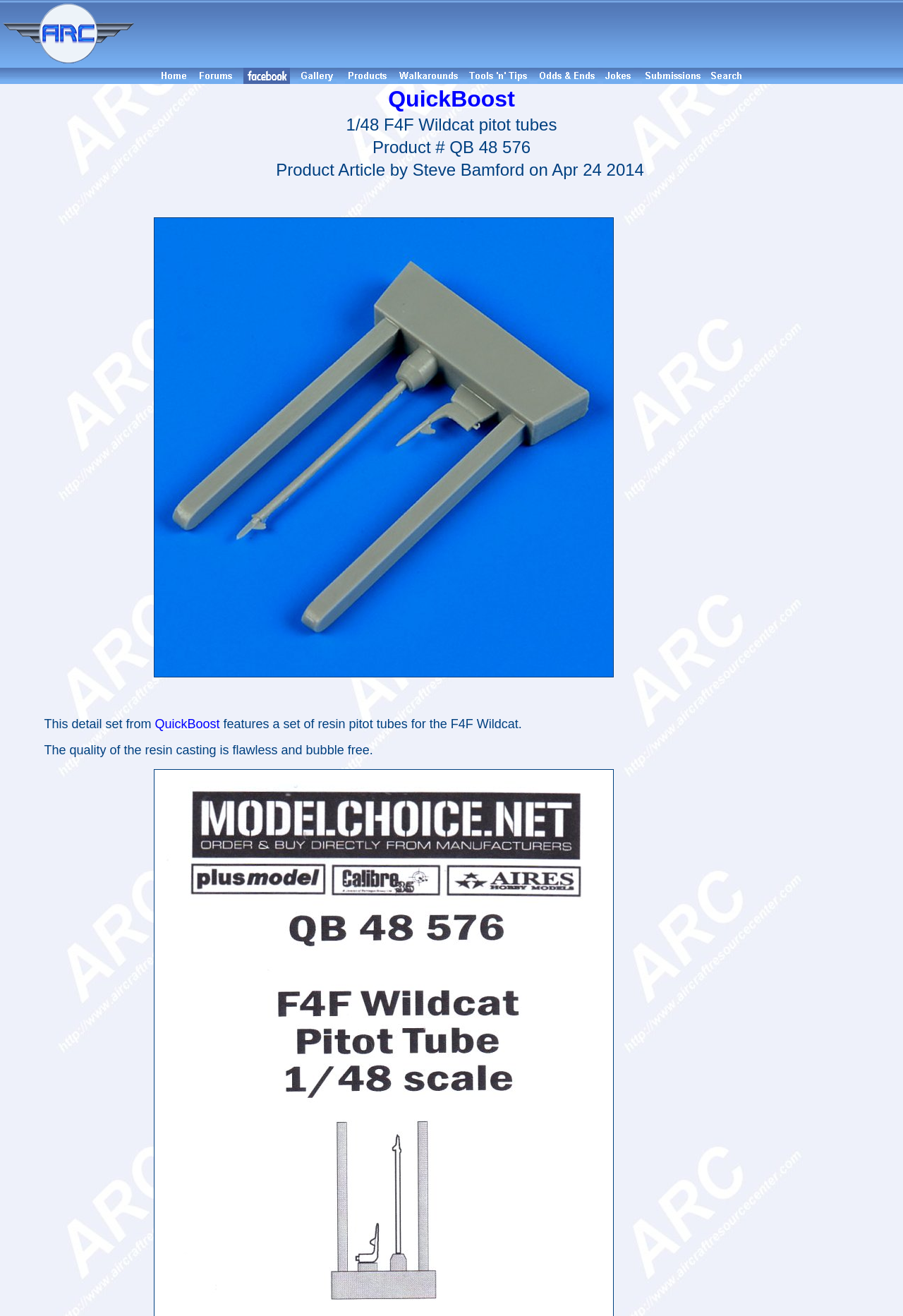Provide an in-depth caption for the webpage.

The webpage is about QuickBoost 1/48 F4F Wildcat pitot tubes. At the top, there is a table with a single row and two columns. The first column contains an image, and the second column is empty. Below this table, there is a row of 20 small images, each with a corresponding link, spaced evenly apart. 

Below the row of images, there is a table with multiple rows and a single column. The first row contains the text "QuickBoost", which is also a link. The second row contains the text "1/48 F4F Wildcat pitot tubes". The third row contains the text "Product # QB 48 576". The fourth row contains the text "Product Article by Steve Bamford on Apr 24 2014", which is also a table with two columns. The first column is empty, and the second column contains the same text.

Below this table, there are two more tables, each with a single row and a single column, containing empty cells. Finally, there is a large image at the bottom of the page, with a smaller table below it, containing another image.